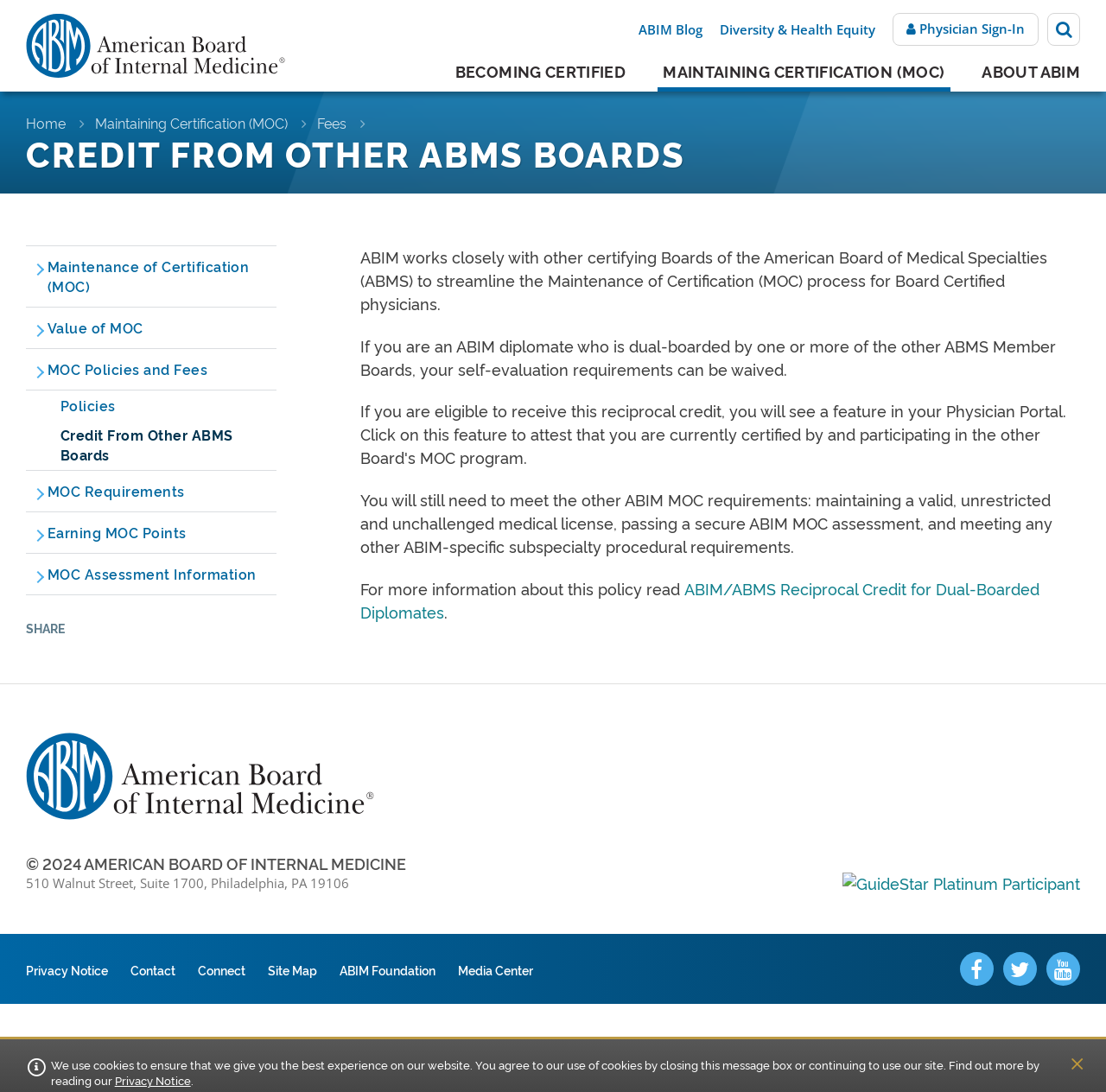Using the provided element description: "News & Events", identify the bounding box coordinates. The coordinates should be four floats between 0 and 1 in the order [left, top, right, bottom].

None